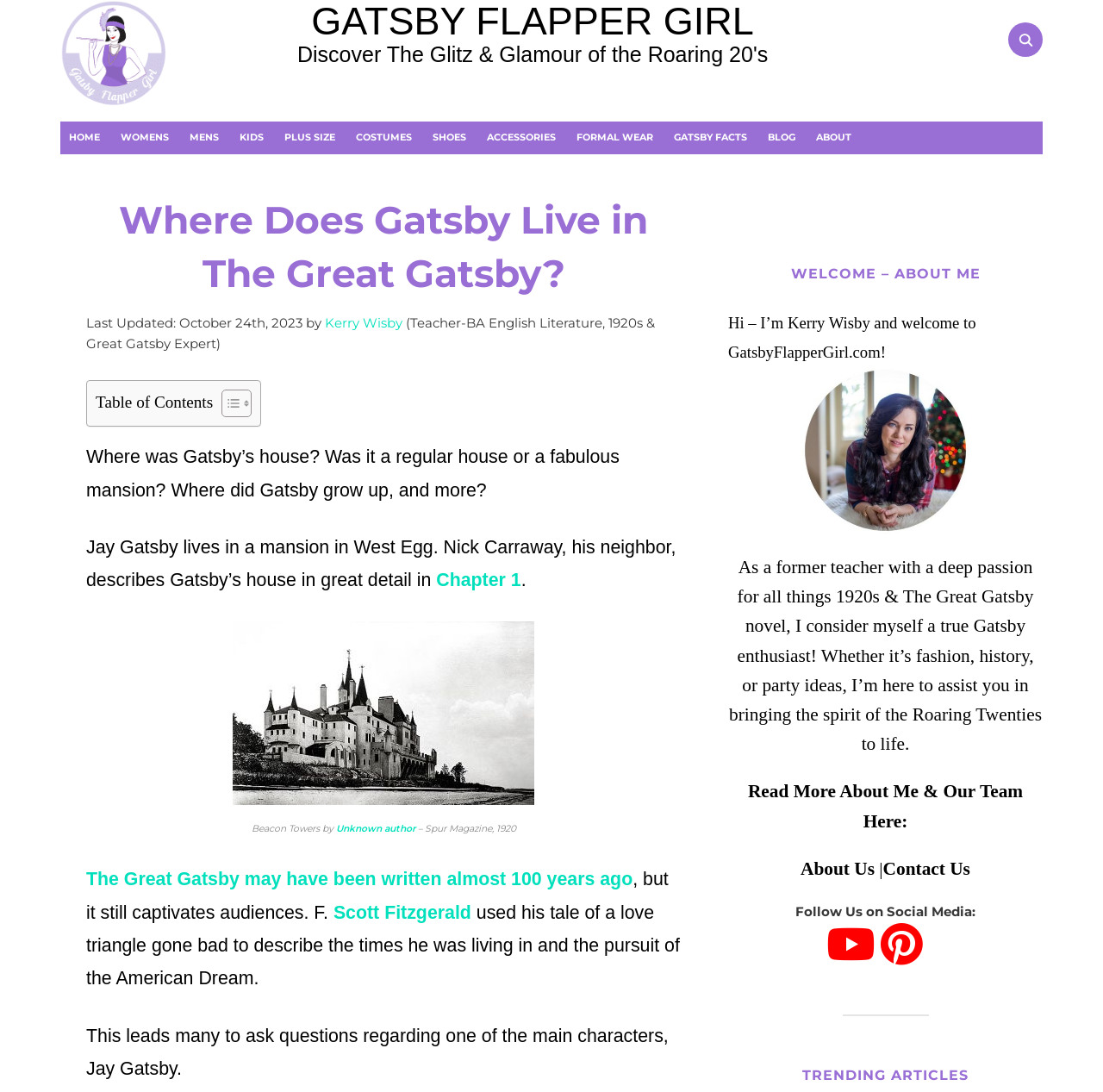Determine the bounding box coordinates of the clickable element to complete this instruction: "Learn more about the author". Provide the coordinates in the format of four float numbers between 0 and 1, [left, top, right, bottom].

[0.295, 0.288, 0.365, 0.303]